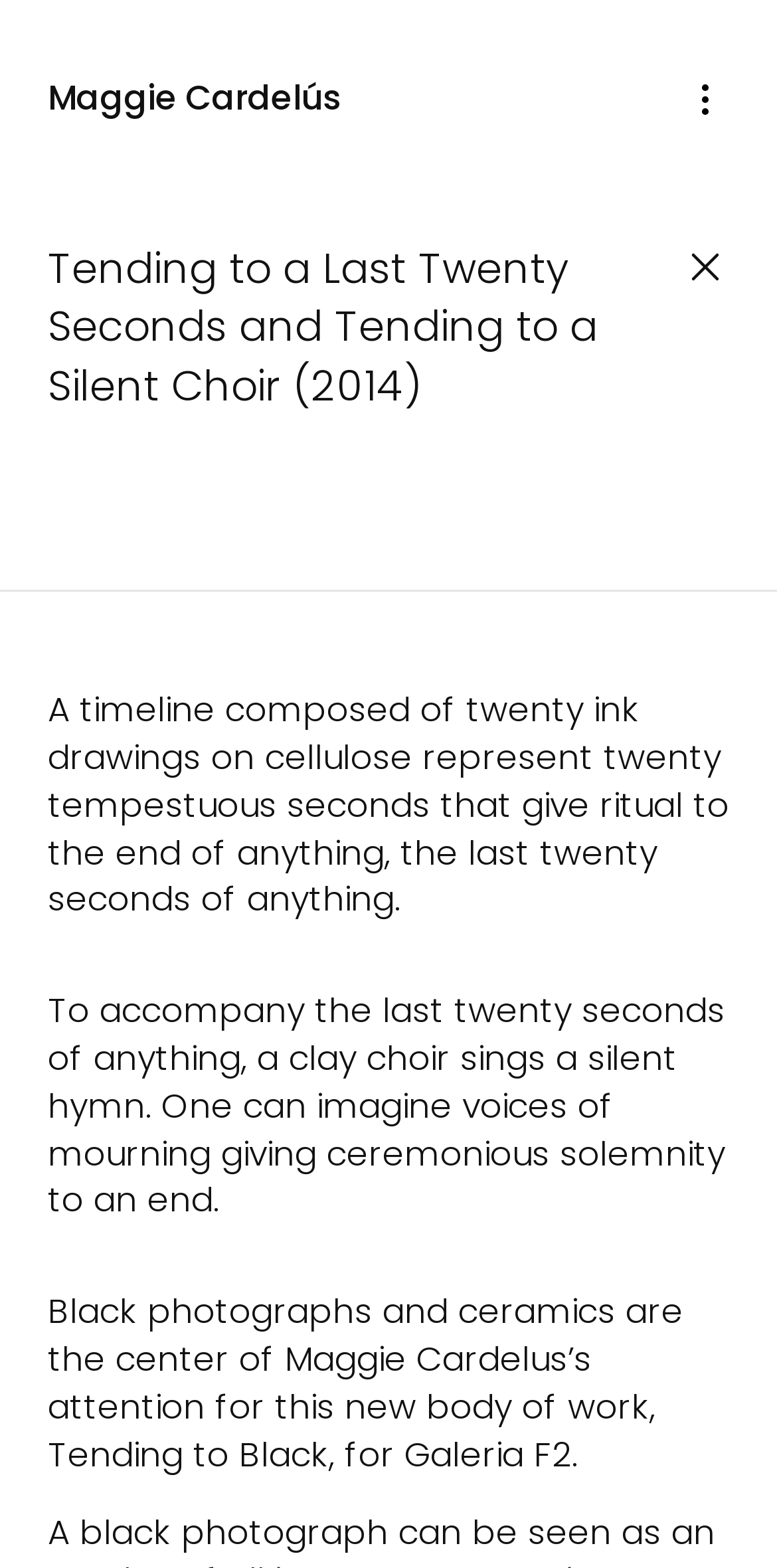Write an exhaustive caption that covers the webpage's main aspects.

The webpage is about an art piece titled "Tending to a Last Twenty Seconds and Tending to a Silent Choir (2014)" by Maggie Cardelús. At the top left, there is a link to the artist's name, "Maggie Cardelús", which is also a heading. On the top right, there is a button to open a menu, accompanied by an image.

Below the top section, there is a header that spans the entire width of the page, containing the title of the art piece, "Tending to a Last Twenty Seconds and Tending to a Silent Choir (2014)". To the right of the title, there is a link with an image.

The main content of the page is a figure that takes up most of the page's width and height. It contains an image with a caption that describes the art piece: "Tending to a last twenty seconds (2014), ink on cellulose, 34×48 cm each". The image is divided into six parts, with a group label "1 / 6" indicating that it is the first part of a series.

At the bottom of the figure, there is a figcaption section that contains a slash symbol and the same descriptive text as the image caption. There are also two buttons, one on the left and one on the right, which are likely used for navigation.

Overall, the webpage is dedicated to showcasing the art piece, providing a detailed description and a prominent image.